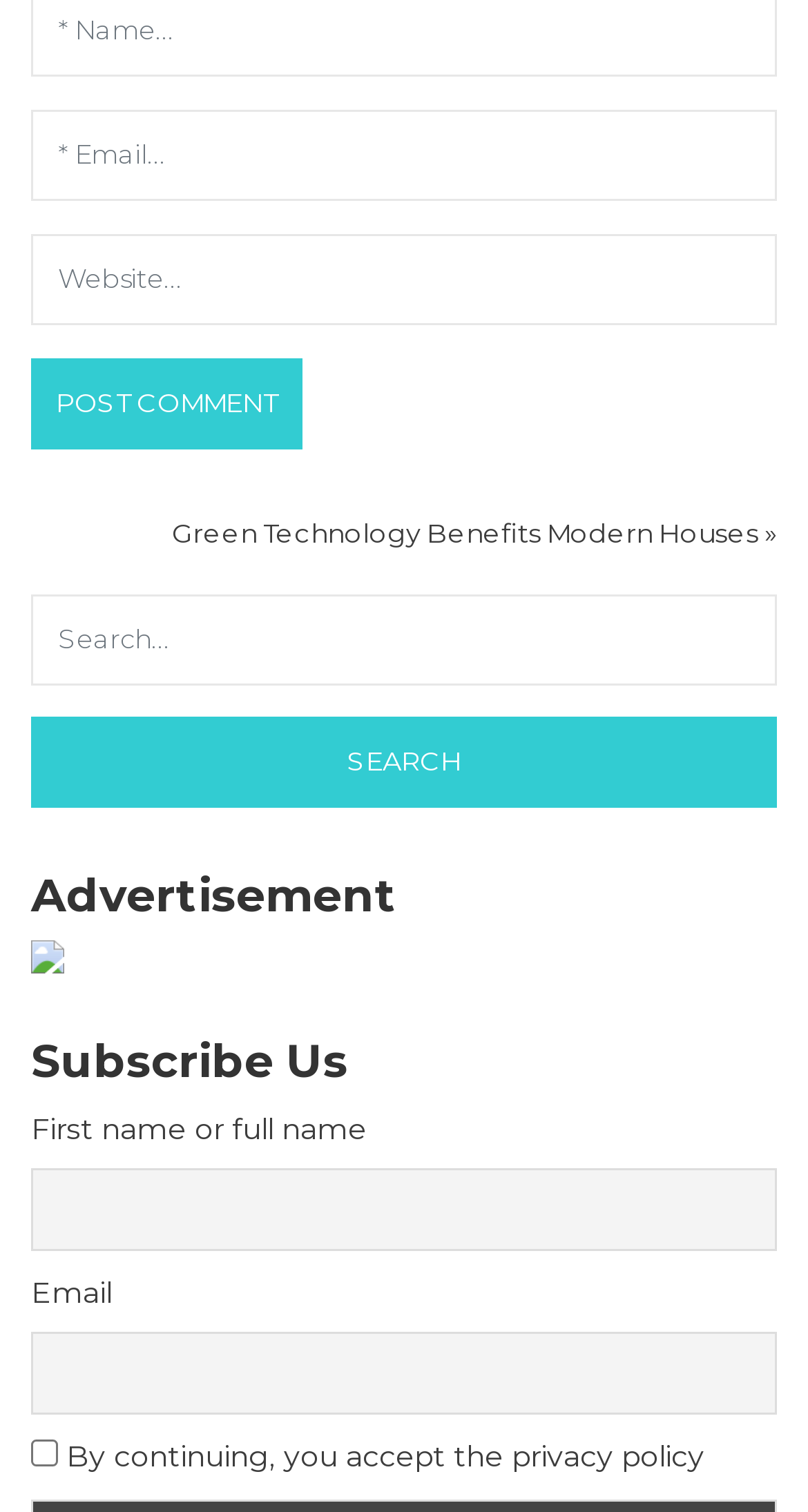How many textboxes are there on this webpage?
Using the image as a reference, answer the question with a short word or phrase.

5